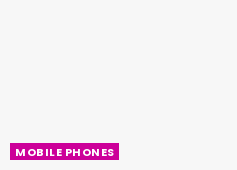Respond concisely with one word or phrase to the following query:
What is the font style of the banner text?

bold, stylized